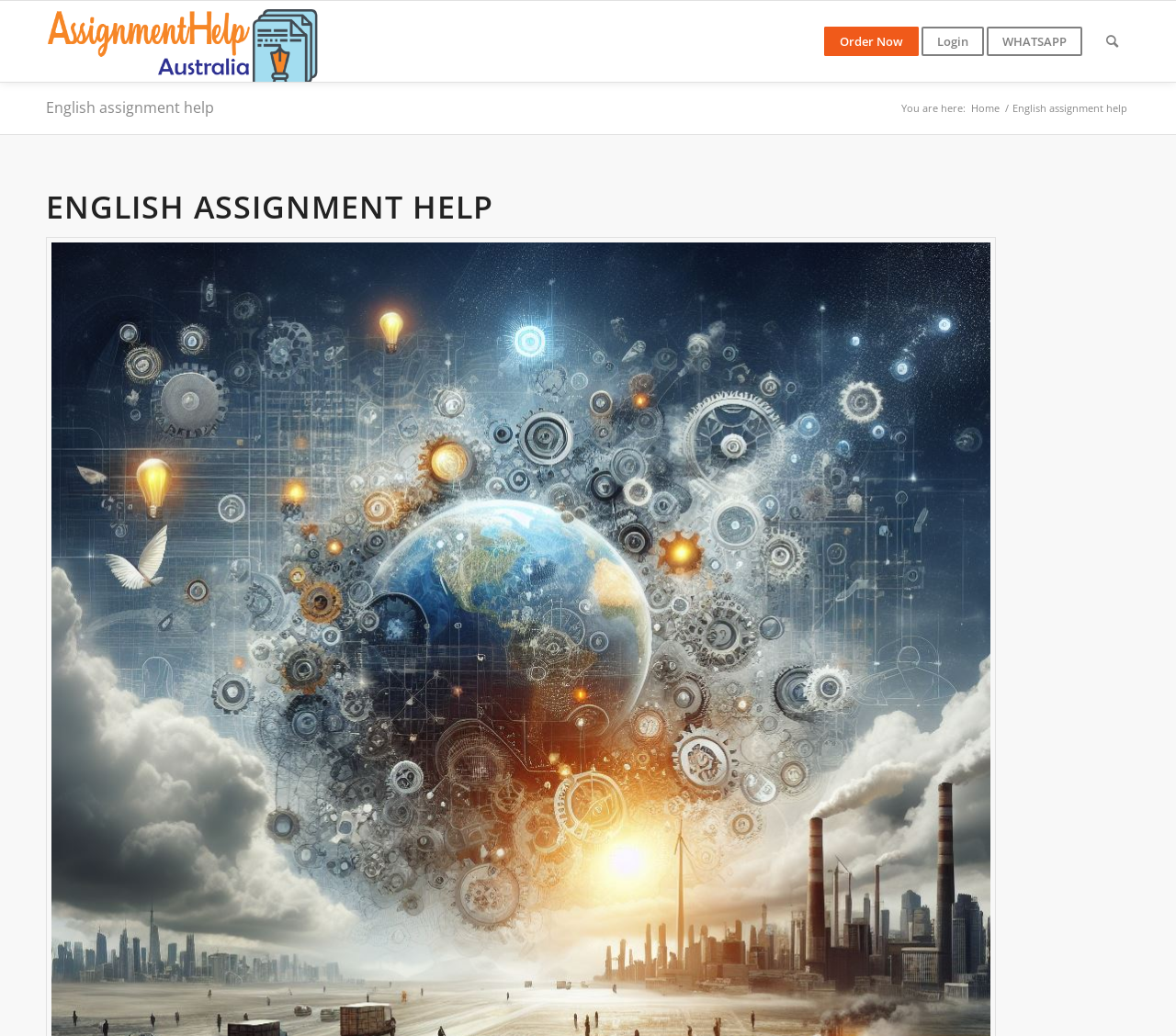What is the current page in the breadcrumb navigation?
Using the visual information, answer the question in a single word or phrase.

English assignment help